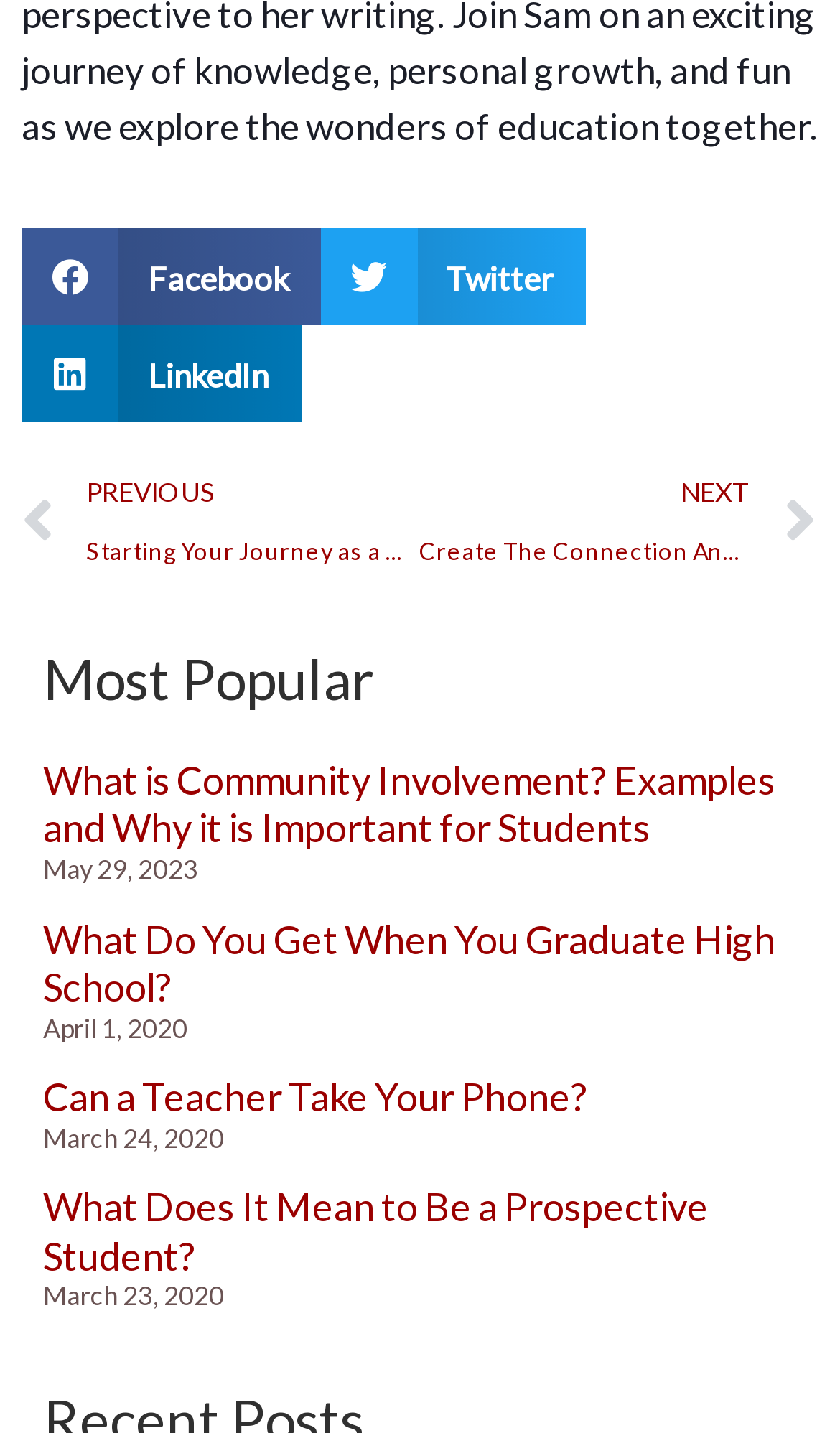What is the date of the second article?
By examining the image, provide a one-word or phrase answer.

April 1, 2020